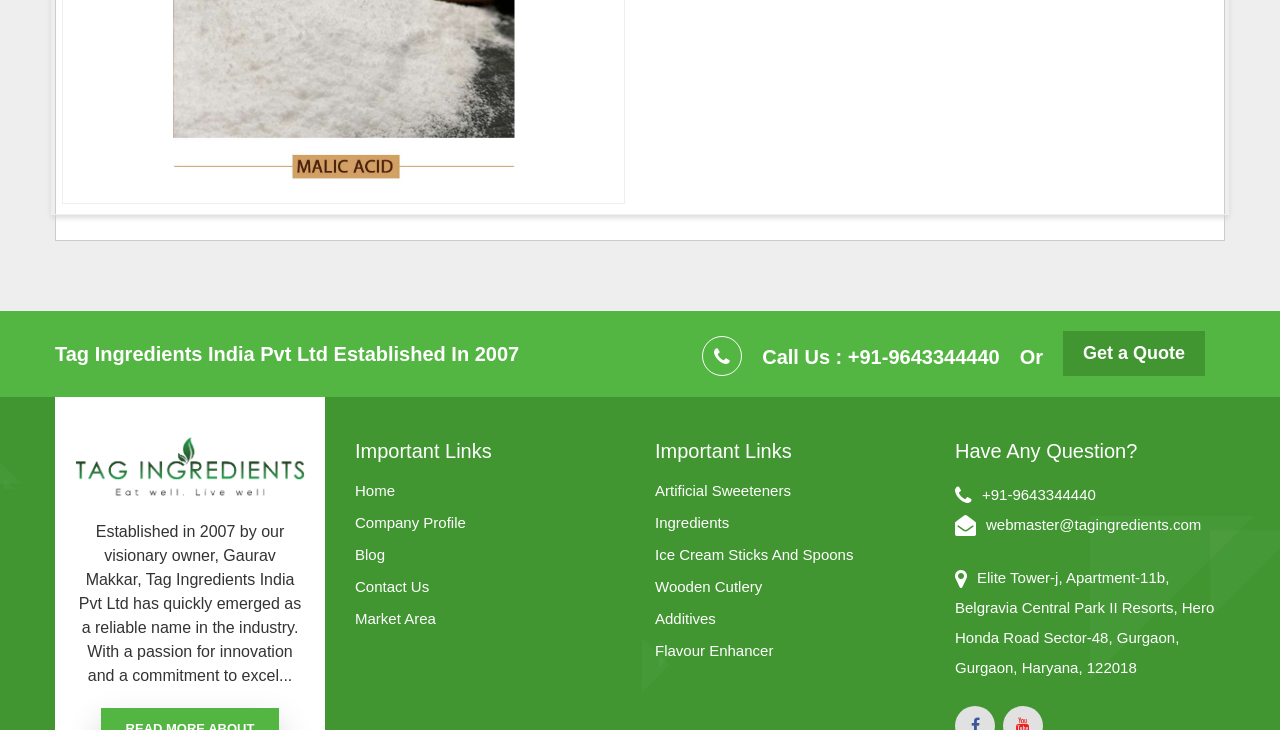Please locate the bounding box coordinates of the element that needs to be clicked to achieve the following instruction: "Visit company profile". The coordinates should be four float numbers between 0 and 1, i.e., [left, top, right, bottom].

[0.277, 0.702, 0.488, 0.732]